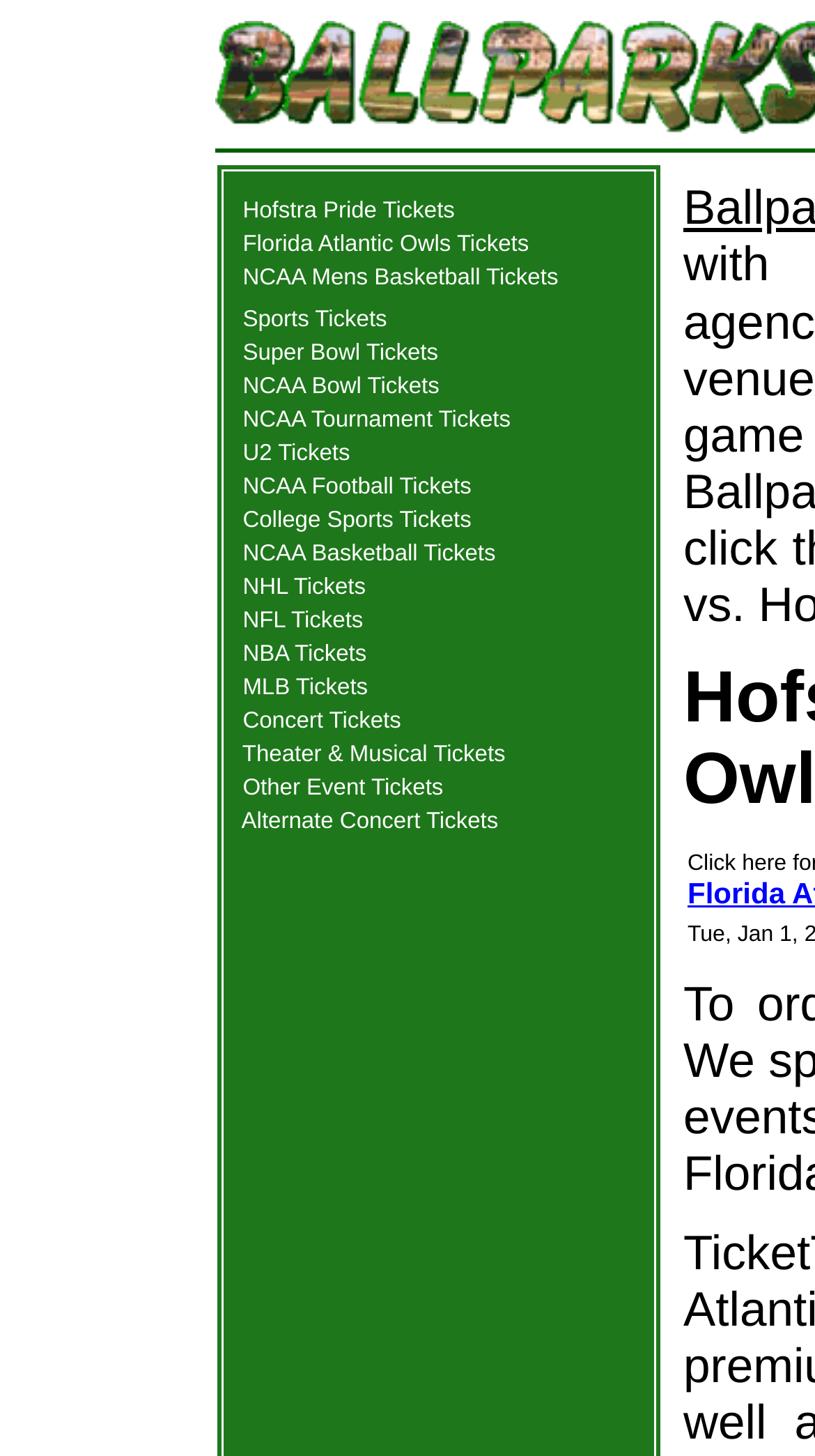How many ticket options are available on this webpage?
Please answer the question as detailed as possible based on the image.

The webpage contains a table with multiple rows, each containing a link to a specific type of ticket. There are at least 20 rows in the table, suggesting that there are multiple ticket options available to users.